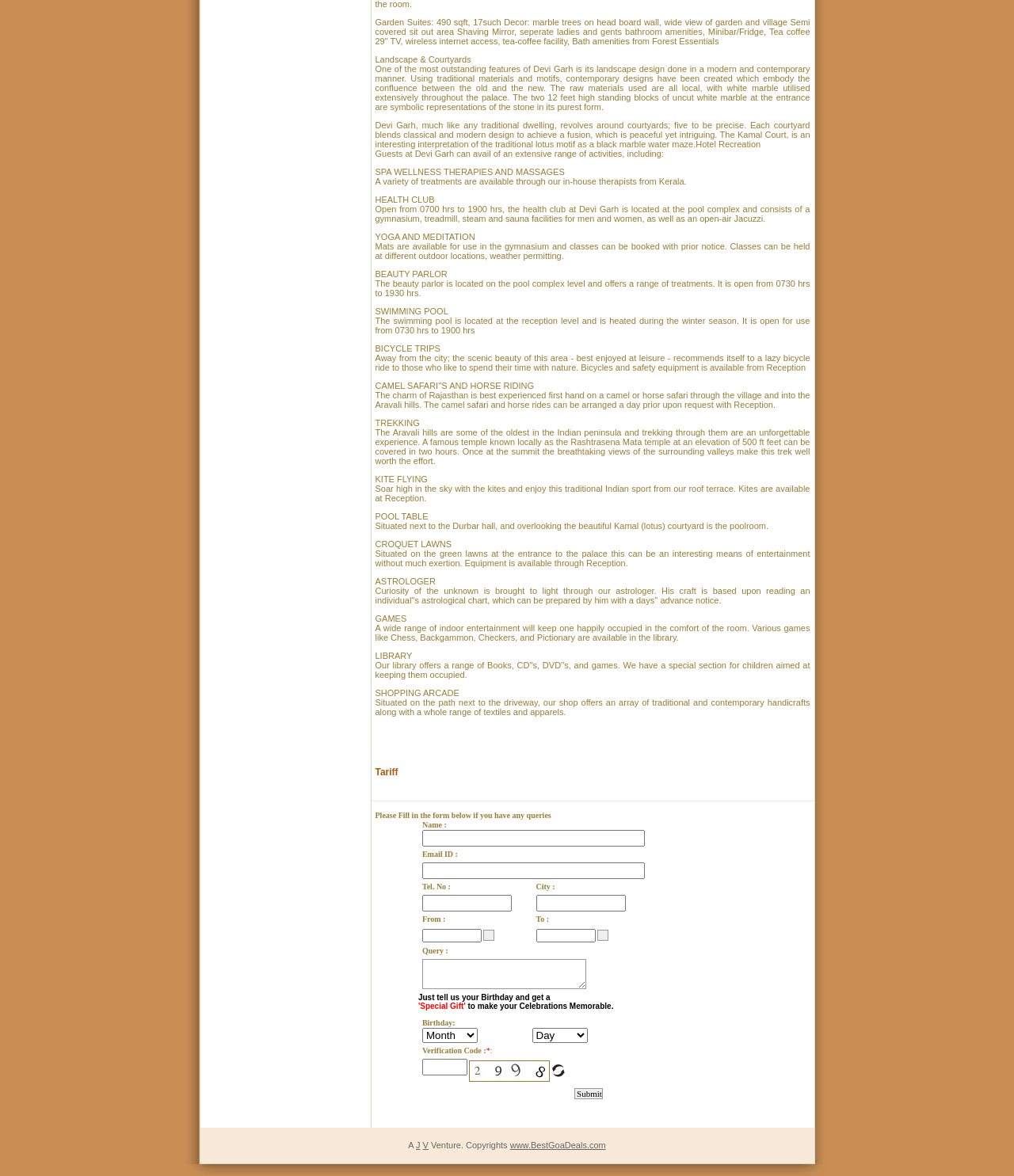Using the element description: "name="txtbtd_query"", determine the bounding box coordinates. The coordinates should be in the format [left, top, right, bottom], with values between 0 and 1.

[0.416, 0.815, 0.578, 0.841]